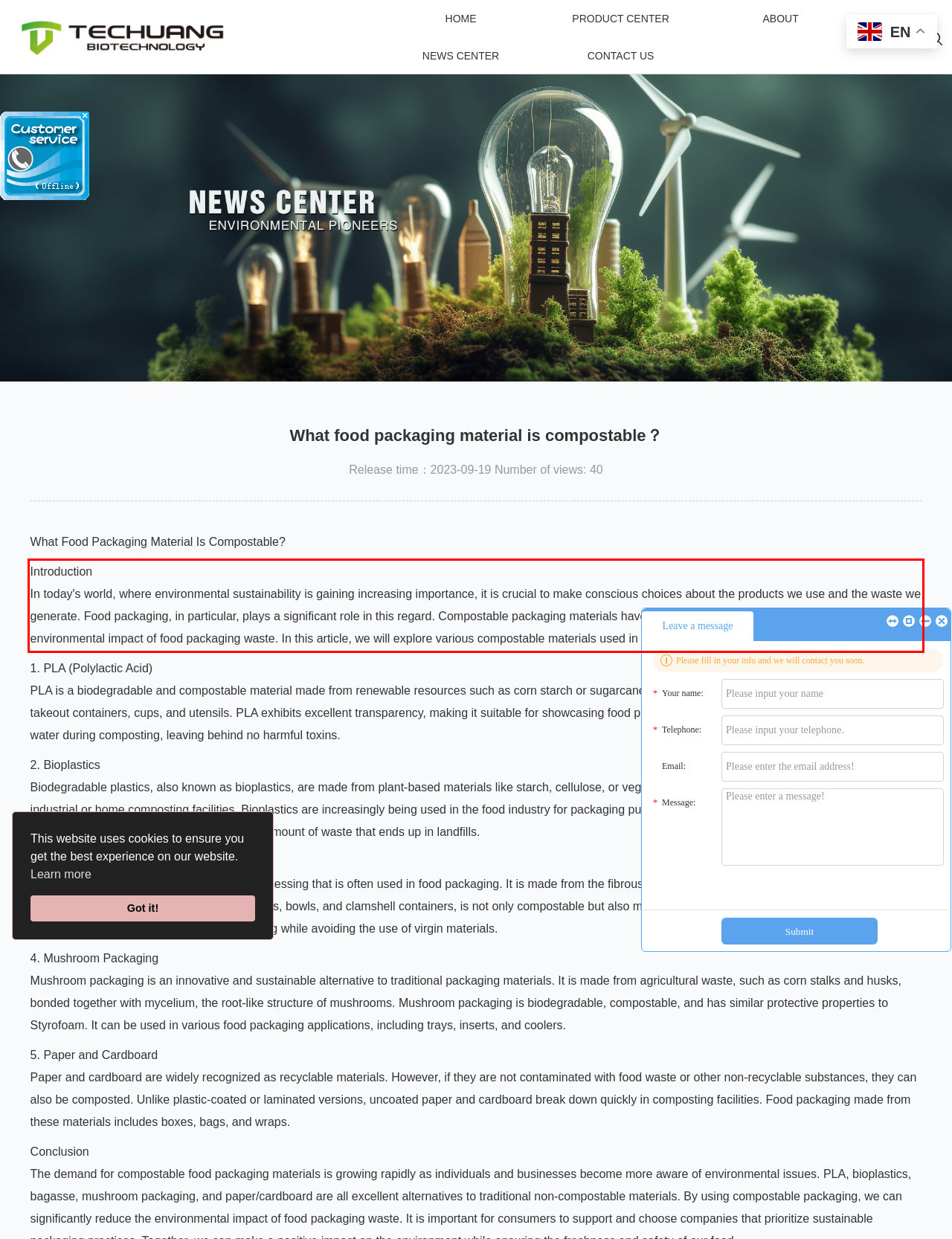Please extract the text content within the red bounding box on the webpage screenshot using OCR.

Introduction In today's world, where environmental sustainability is gaining increasing importance, it is crucial to make conscious choices about the products we use and the waste we generate. Food packaging, in particular, plays a significant role in this regard. Compostable packaging materials have emerged as a viable solution to reduce the environmental impact of food packaging waste. In this article, we will explore various compostable materials used in food packaging and their benefits.